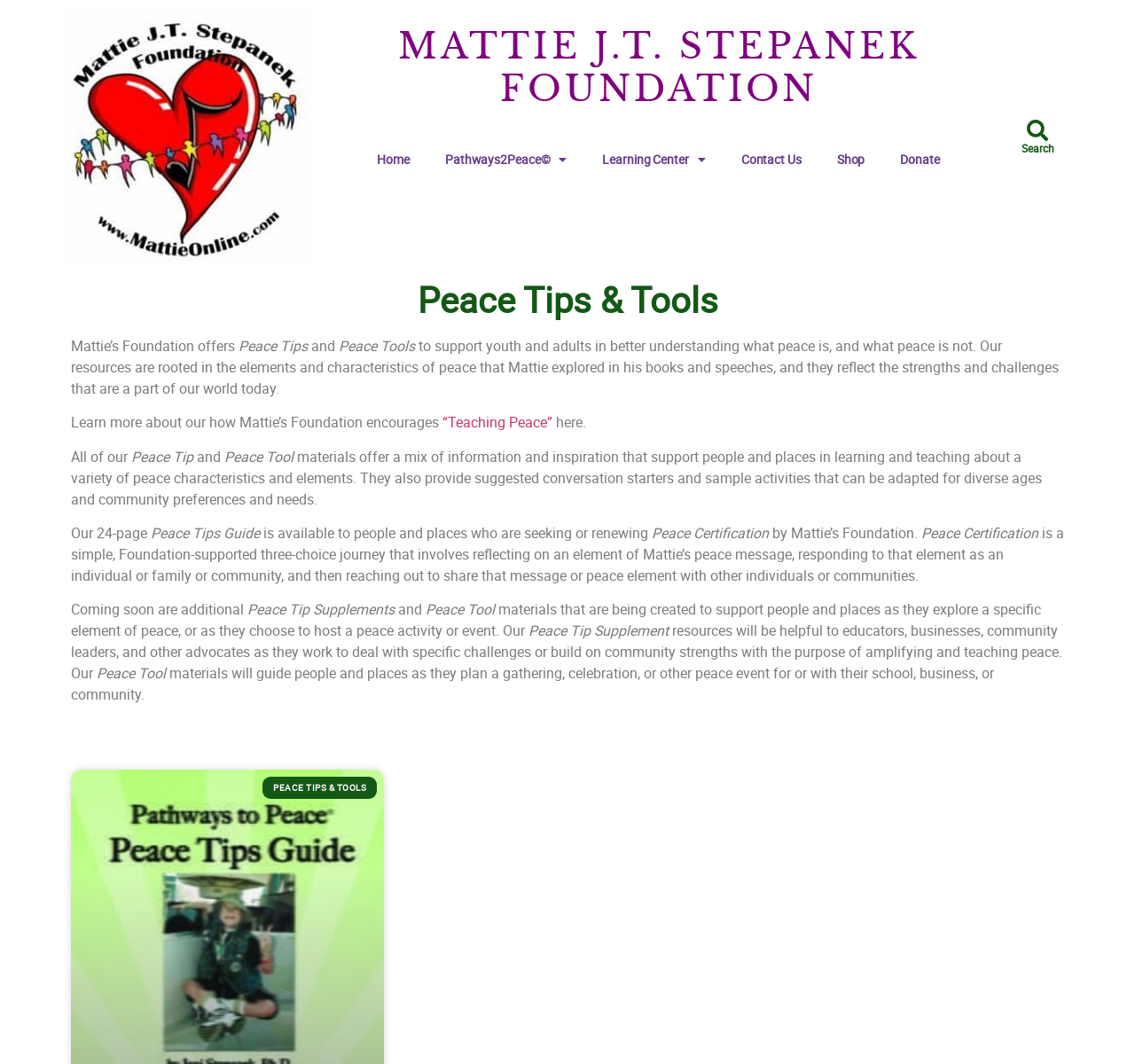Please identify the bounding box coordinates of the region to click in order to complete the task: "Visit the 'Pathways2Peace' page". The coordinates must be four float numbers between 0 and 1, specified as [left, top, right, bottom].

[0.377, 0.133, 0.515, 0.167]